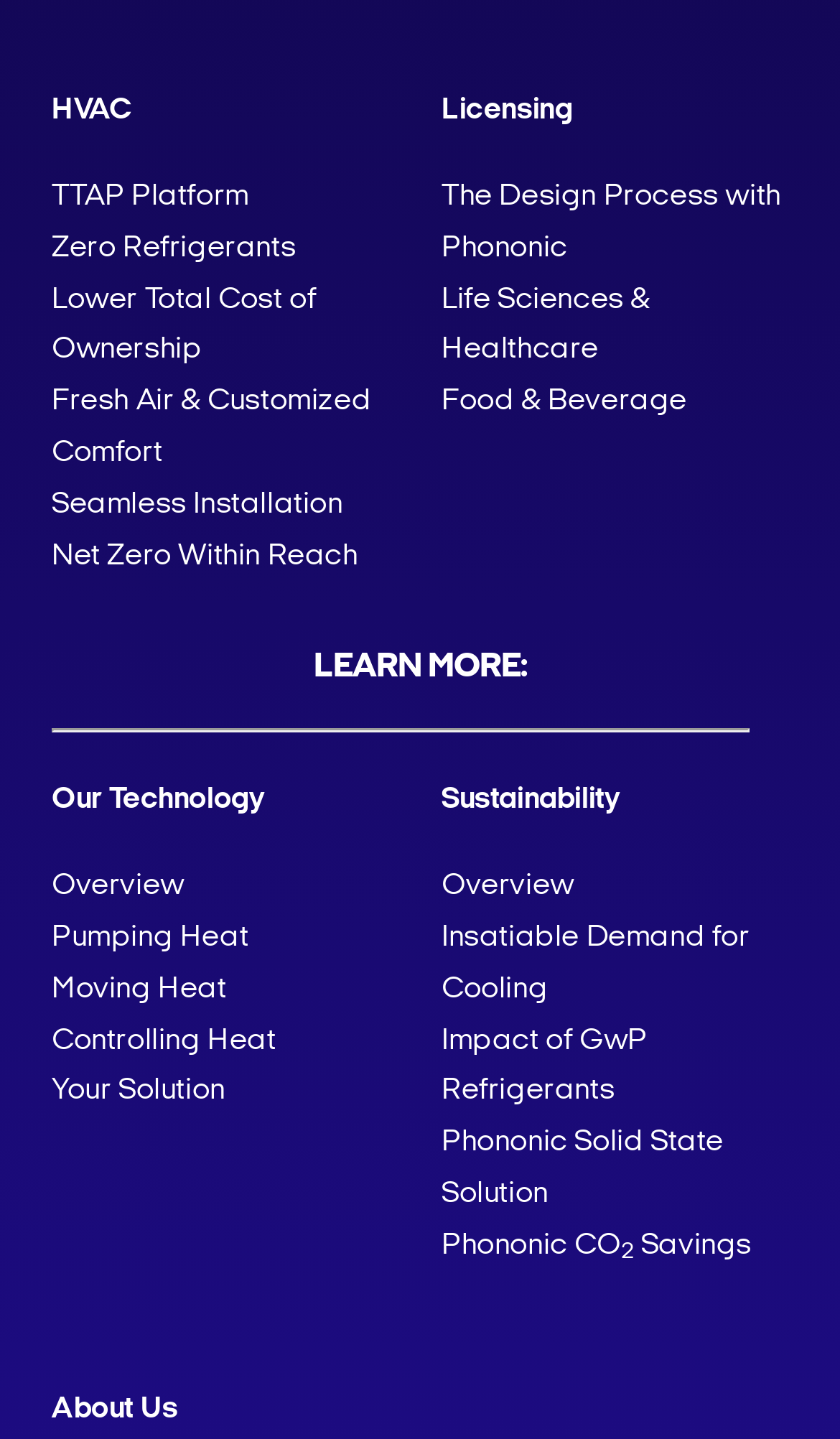What is the main category of the 'TTAP Platform' link?
We need a detailed and exhaustive answer to the question. Please elaborate.

The 'TTAP Platform' link is located under the 'HVAC' category, which is indicated by the StaticText element 'HVAC' with bounding box coordinates [0.062, 0.066, 0.156, 0.089].